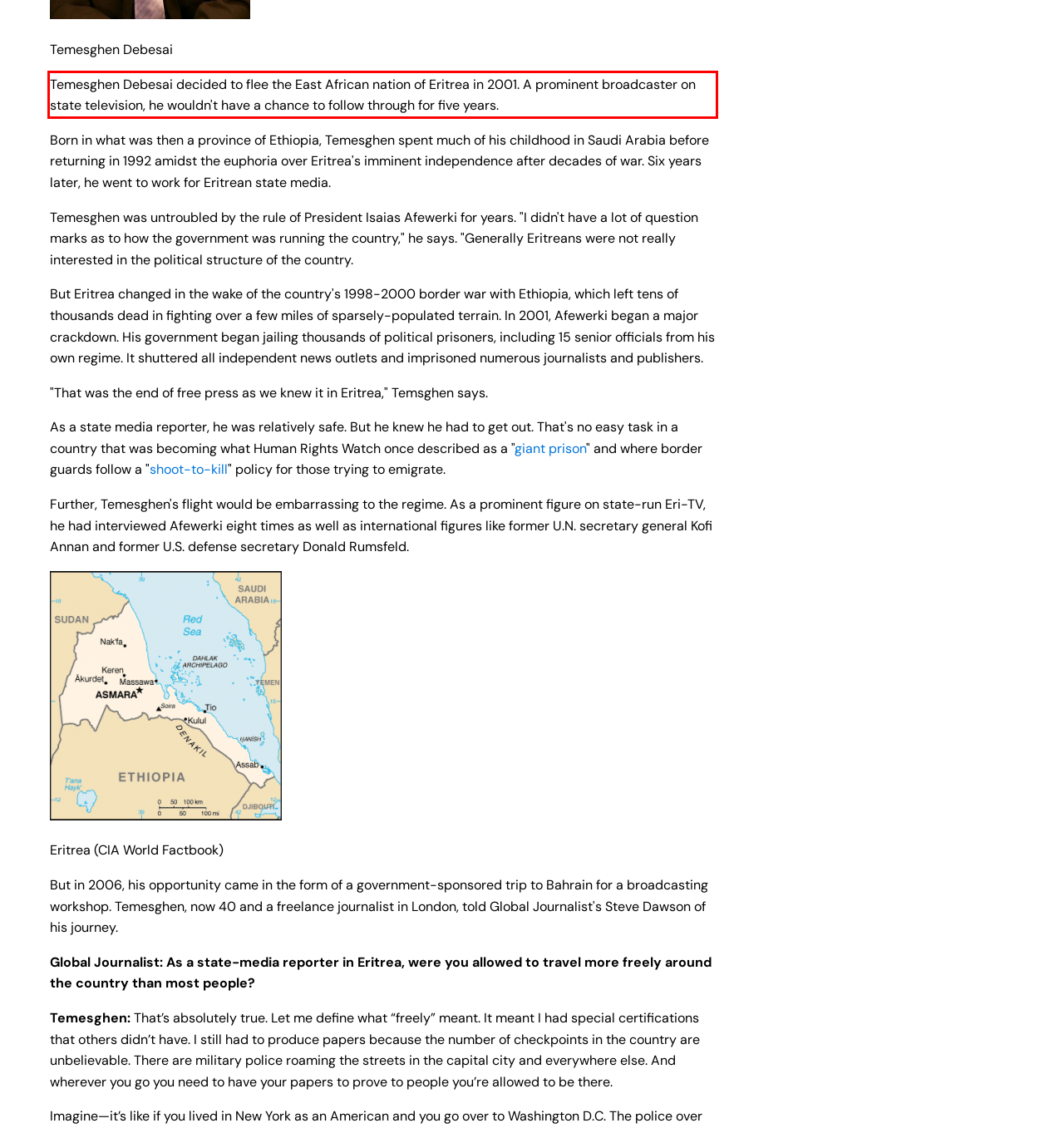Please perform OCR on the text content within the red bounding box that is highlighted in the provided webpage screenshot.

Temesghen Debesai decided to flee the East African nation of Eritrea in 2001. A prominent broadcaster on state television, he wouldn't have a chance to follow through for five years.